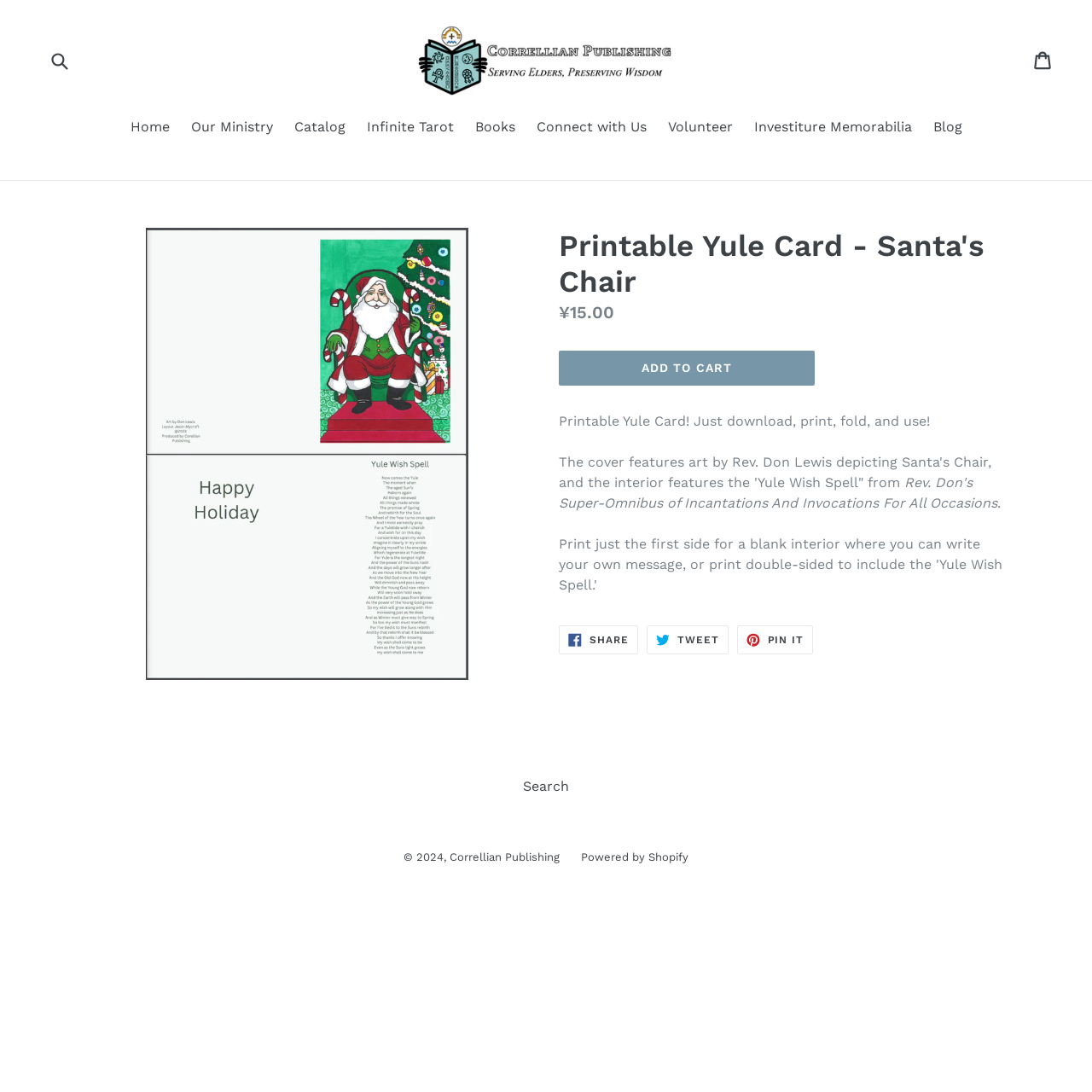Please determine the bounding box coordinates of the area that needs to be clicked to complete this task: 'Go to home page'. The coordinates must be four float numbers between 0 and 1, formatted as [left, top, right, bottom].

[0.111, 0.107, 0.163, 0.128]